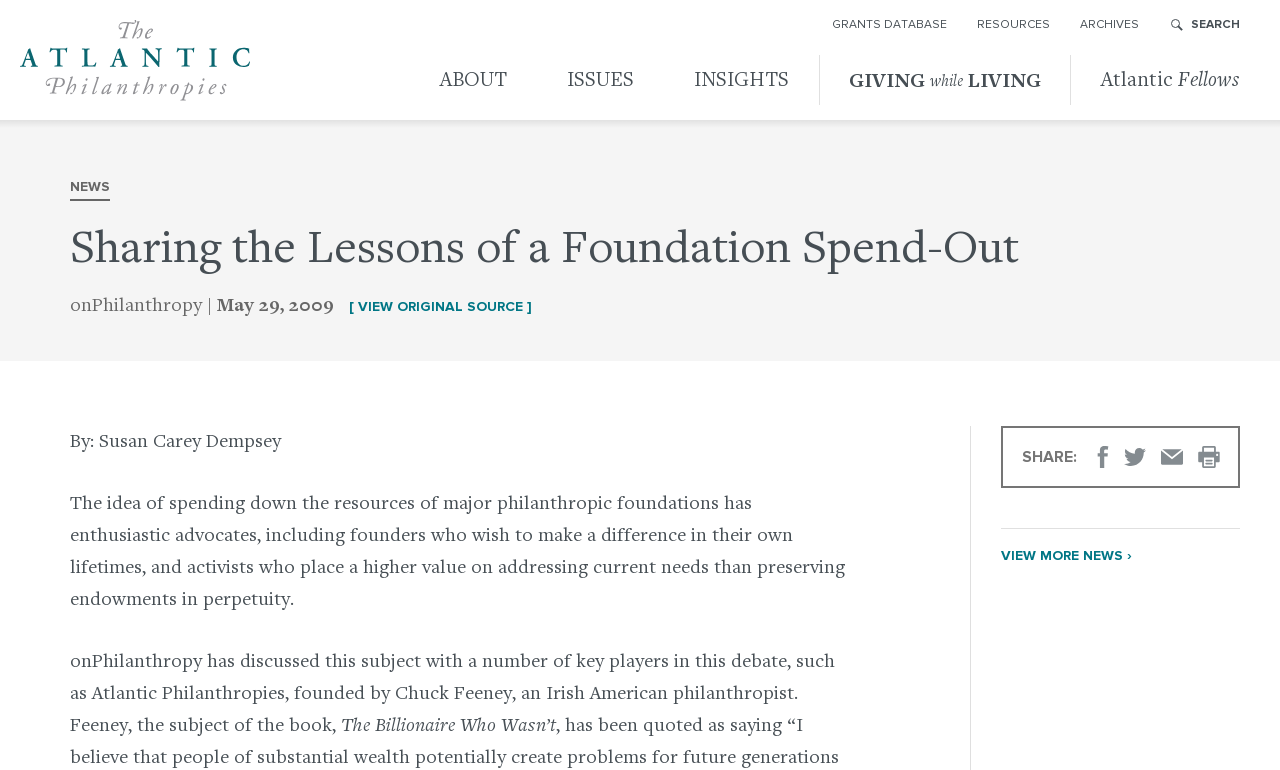Answer the question with a brief word or phrase:
What is the name of the philanthropist mentioned in the article?

Chuck Feeney